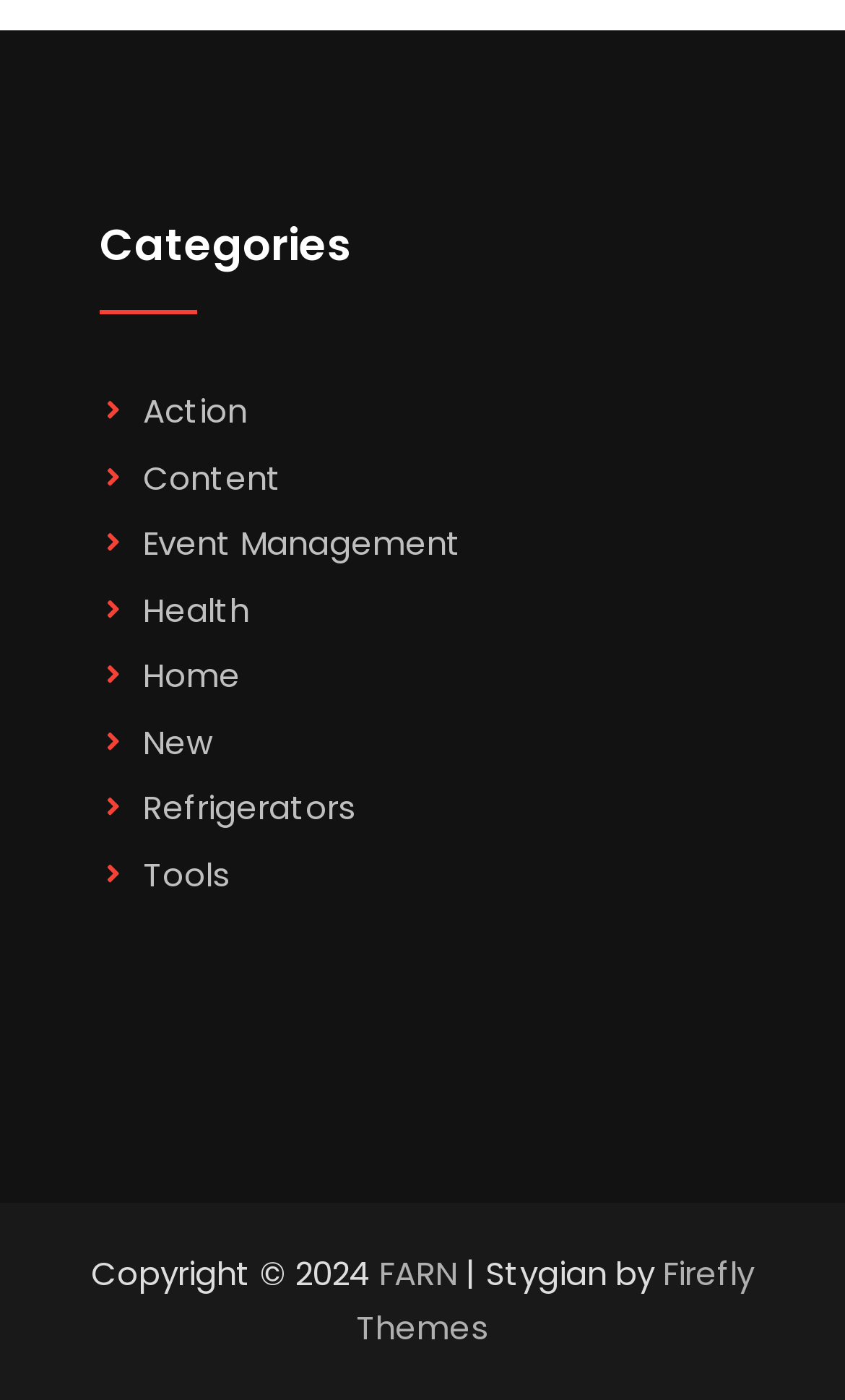Determine the bounding box coordinates of the section to be clicked to follow the instruction: "Go to the 'FARN' website". The coordinates should be given as four float numbers between 0 and 1, formatted as [left, top, right, bottom].

[0.449, 0.893, 0.541, 0.925]